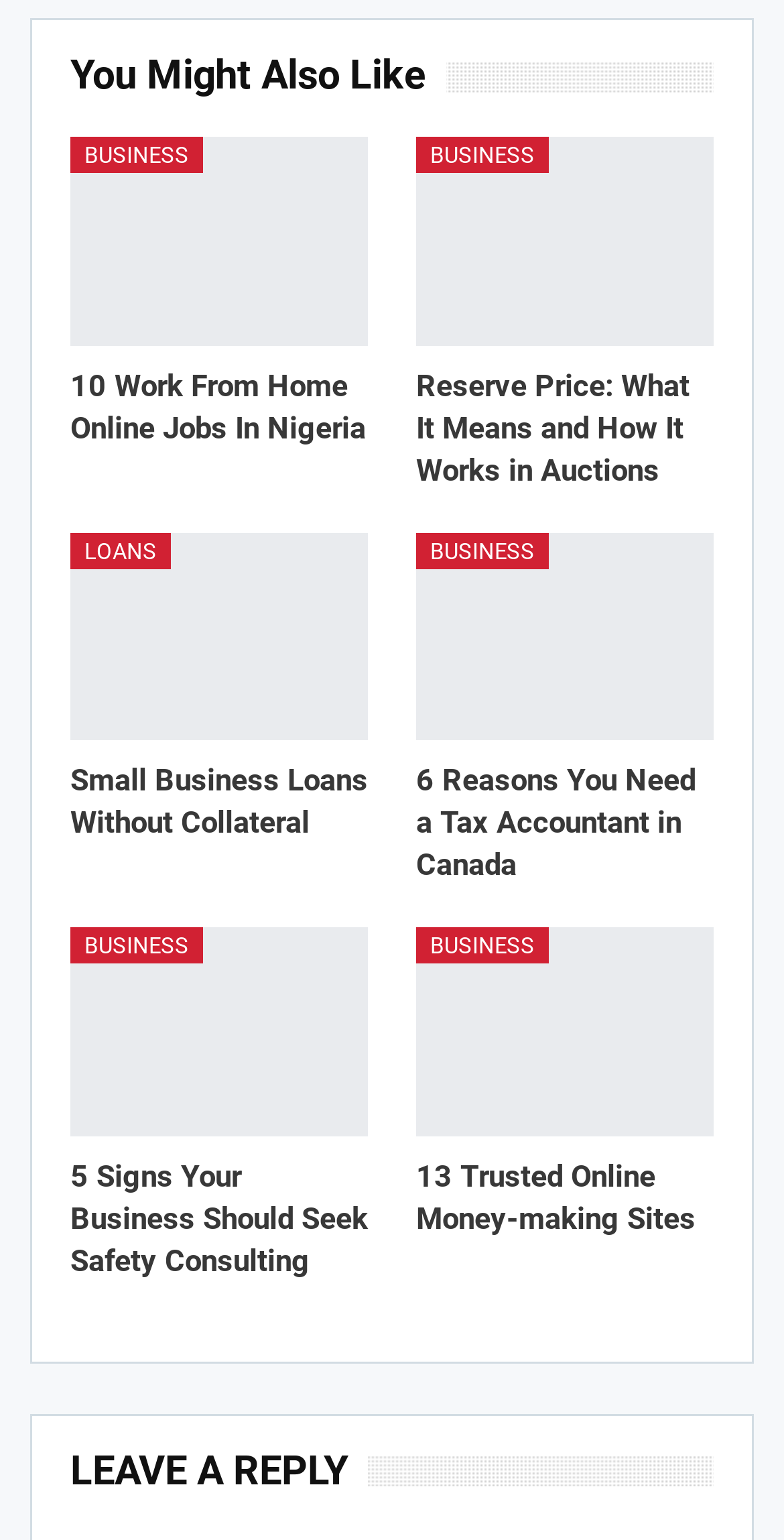Utilize the information from the image to answer the question in detail:
What is the purpose of the 'LEAVE A REPLY' section?

The 'LEAVE A REPLY' section is typically used to allow users to comment on an article or provide feedback. It is usually found at the end of an article, which is the case here.